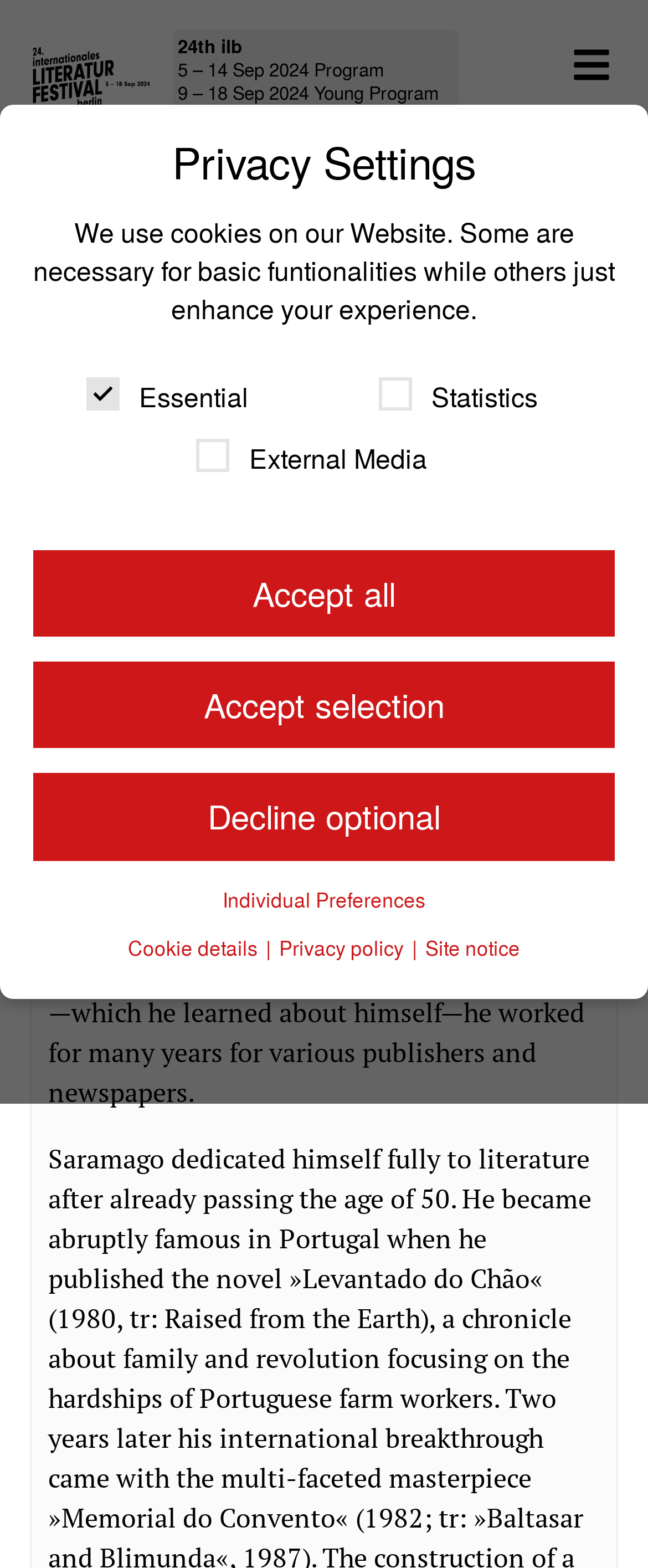Highlight the bounding box coordinates of the region I should click on to meet the following instruction: "Click the ilb Logo".

[0.049, 0.03, 0.233, 0.07]